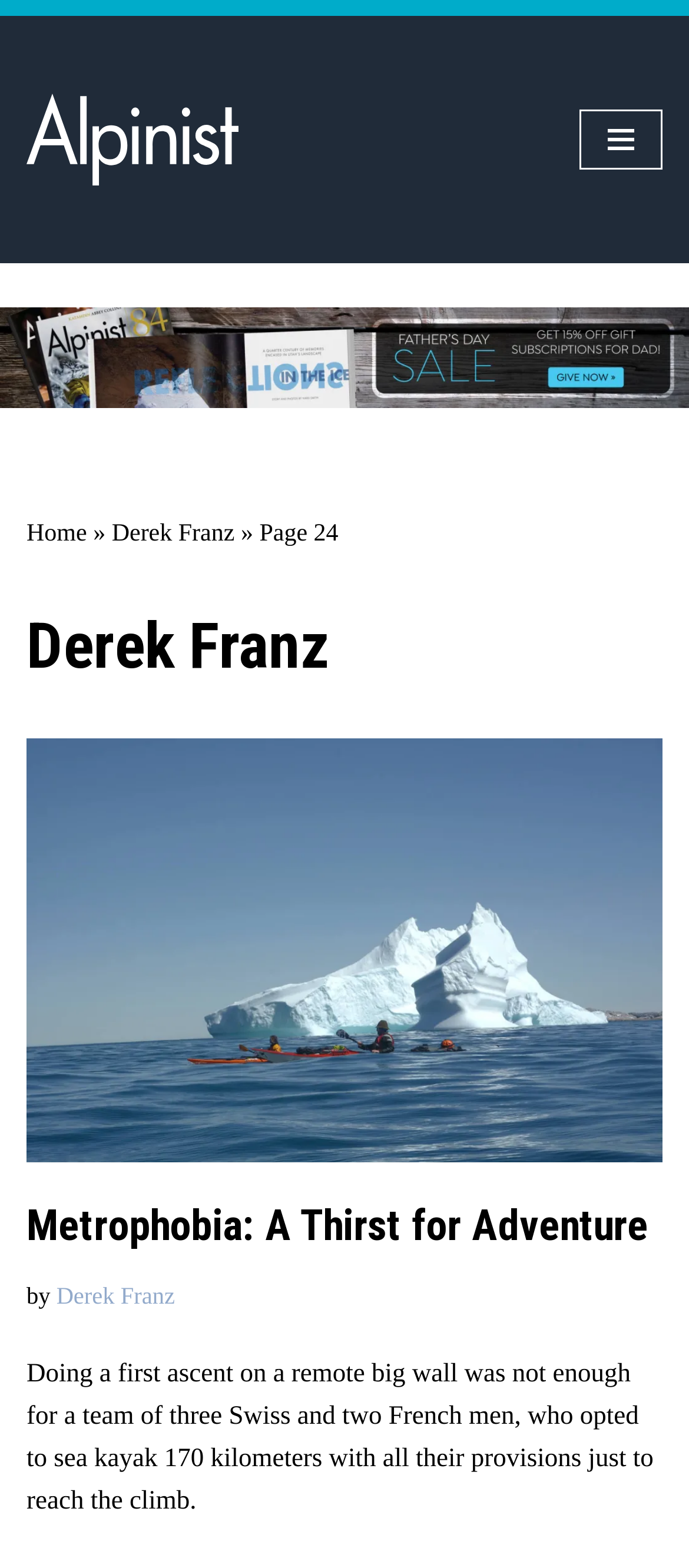What is the name of the person in the article?
Please provide a comprehensive answer based on the contents of the image.

The name 'Derek Franz' appears multiple times on the webpage, including in the heading 'Derek Franz' and as the author of the article 'Metrophobia: A Thirst for Adventure'.